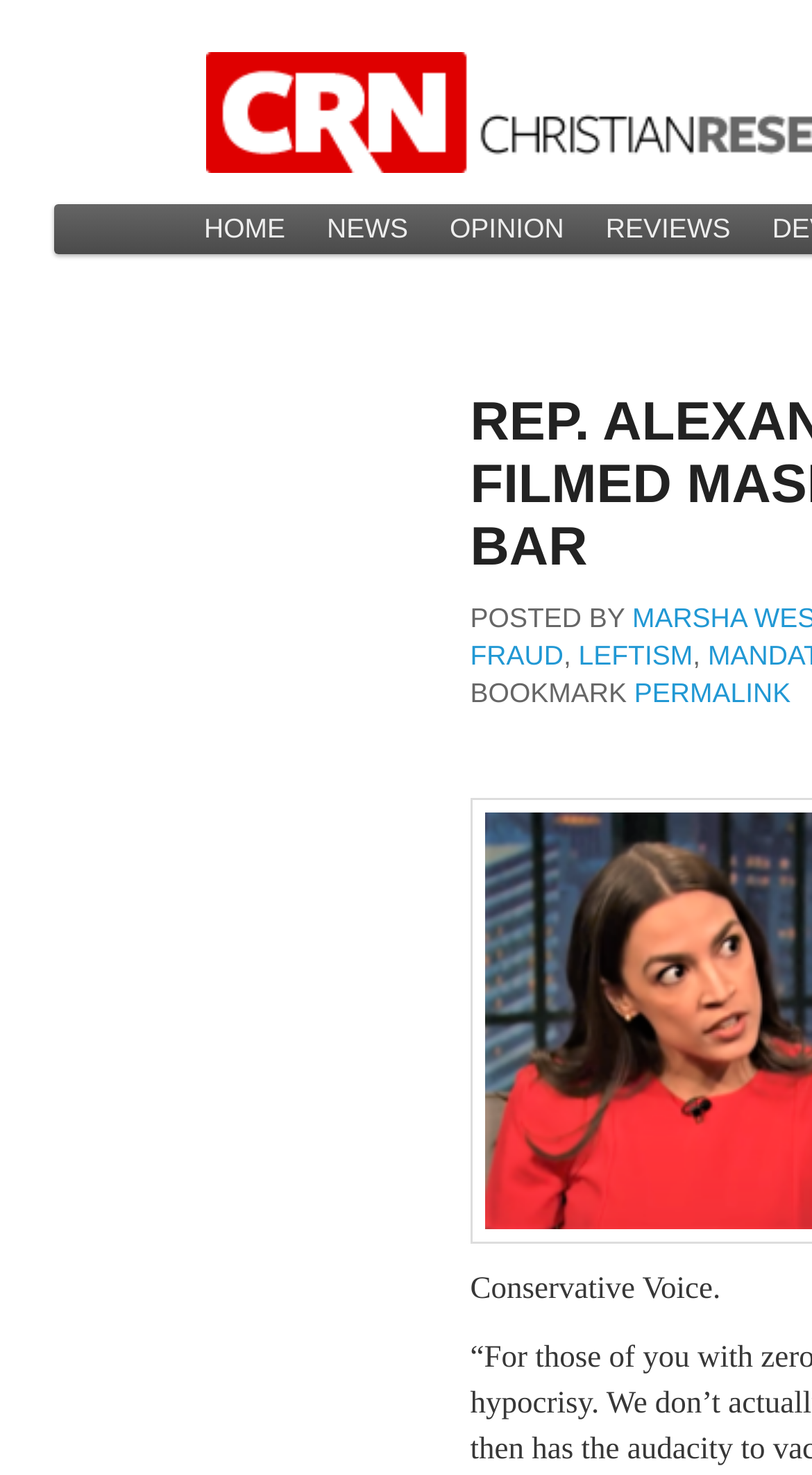Utilize the details in the image to thoroughly answer the following question: What is the name of the website?

I determined the name of the website by looking at the root element, which is 'Rep. Alexandria Ocasio-Cortez filmed maskless at packed Florida bar | Christian Research Network'. The last part of the root element is the name of the website.